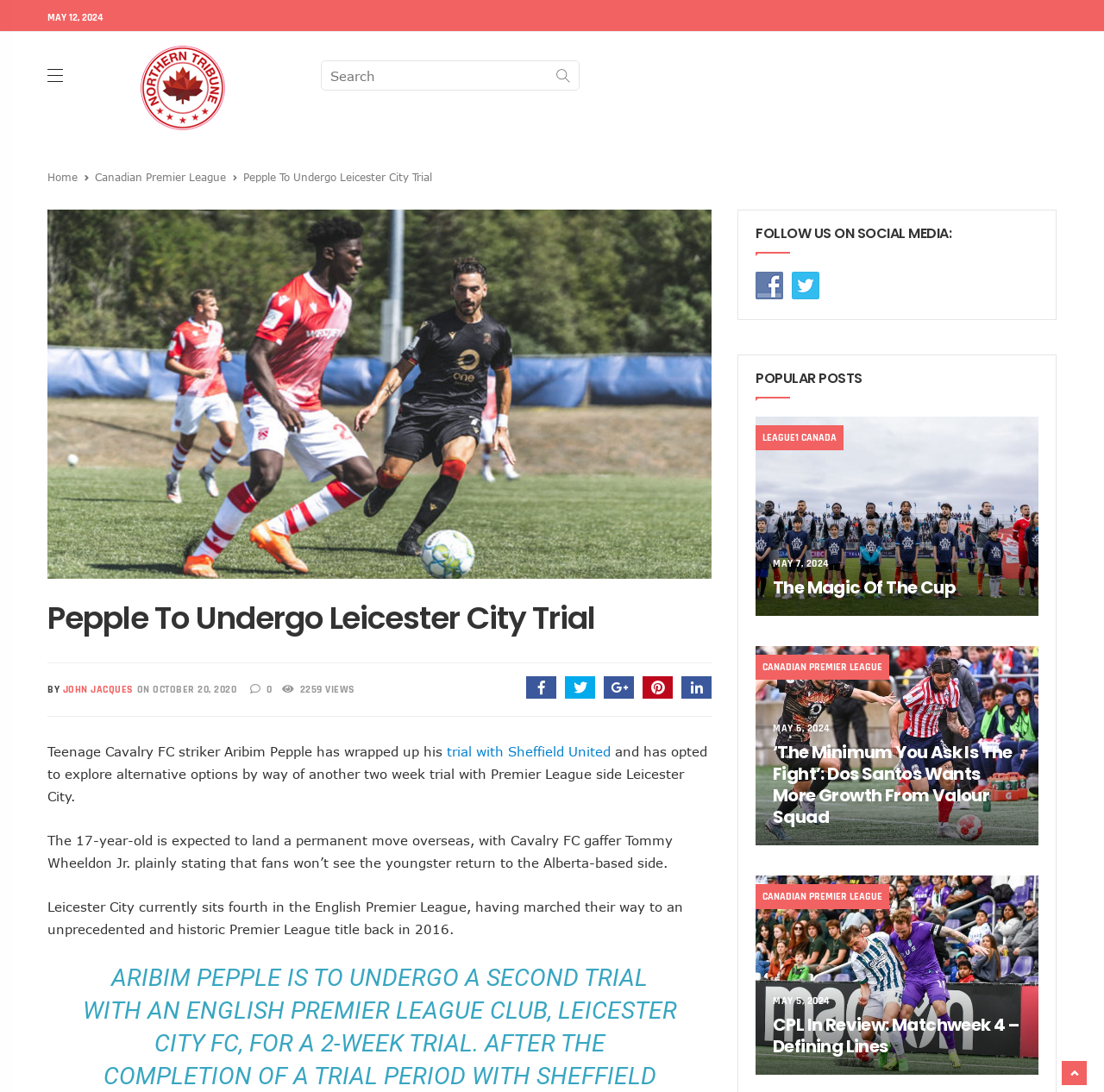How many popular posts are there?
Please look at the screenshot and answer using one word or phrase.

3